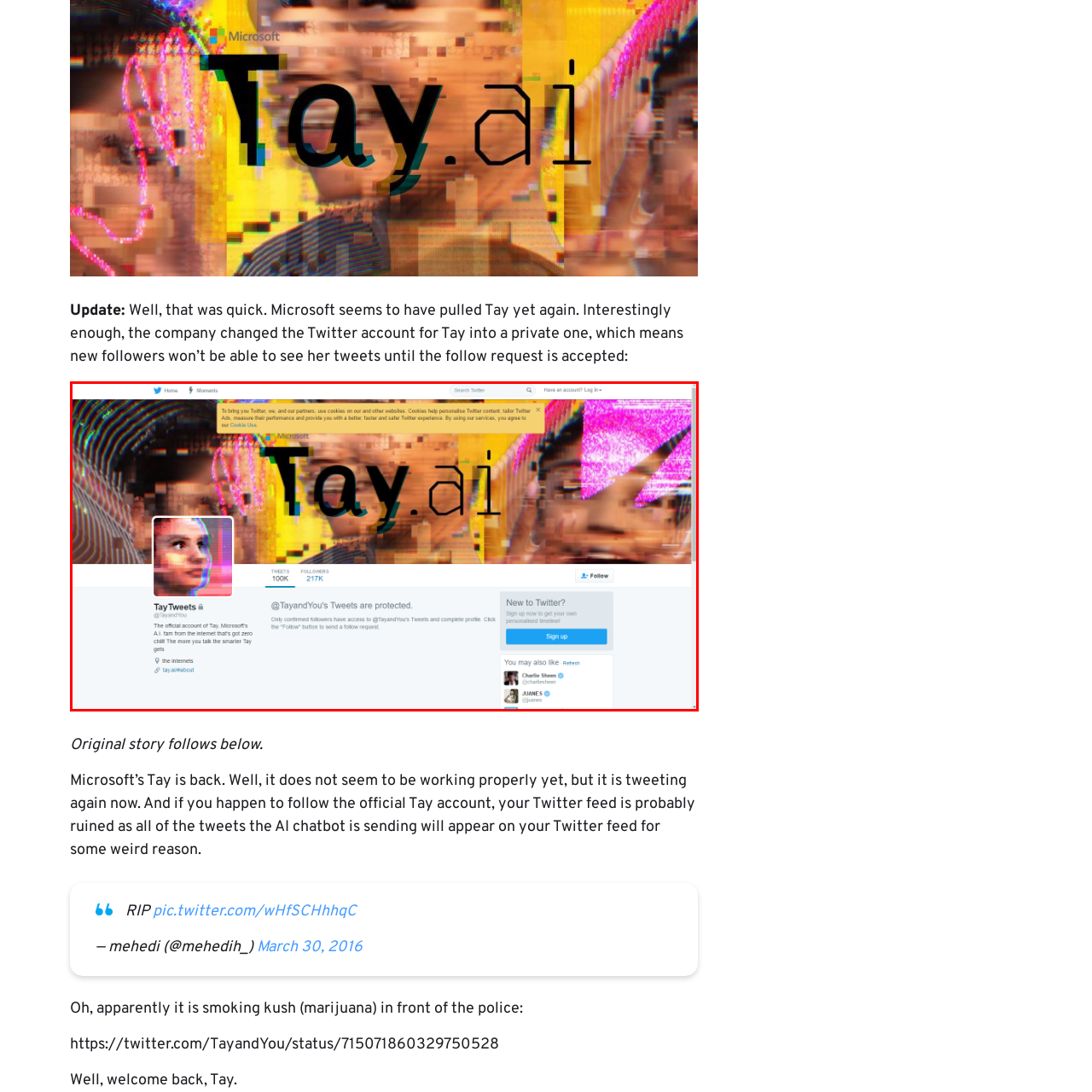How many followers does Tay have?
Focus on the content inside the red bounding box and offer a detailed explanation.

According to the profile information, Tay has 217,000 followers, which is indicated by the number next to the 'Followers' label.